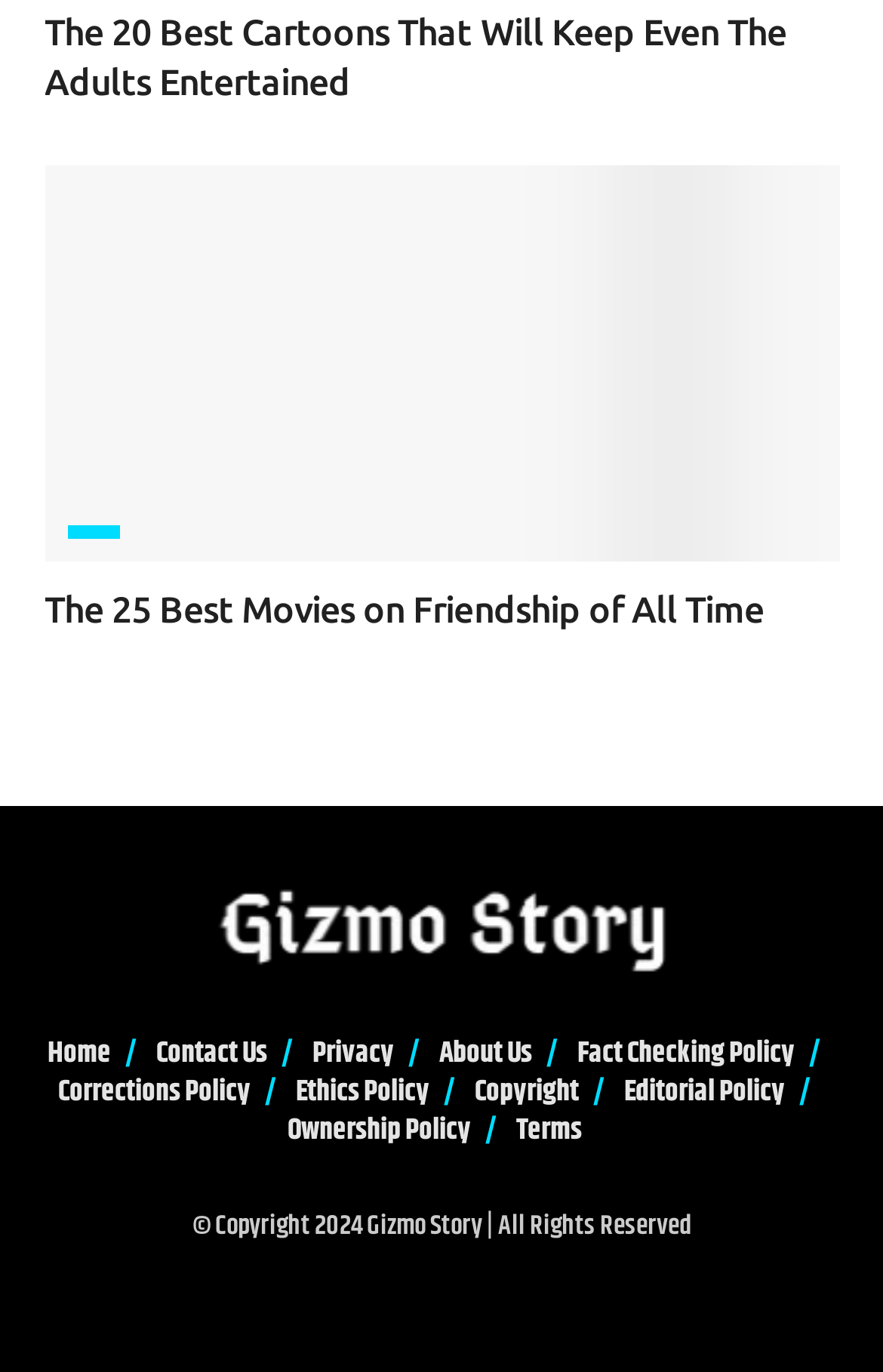What is the copyright year?
Give a detailed and exhaustive answer to the question.

I looked at the StaticText element at the bottom of the page, which contains the copyright information, and extracted the year, which is 2024.